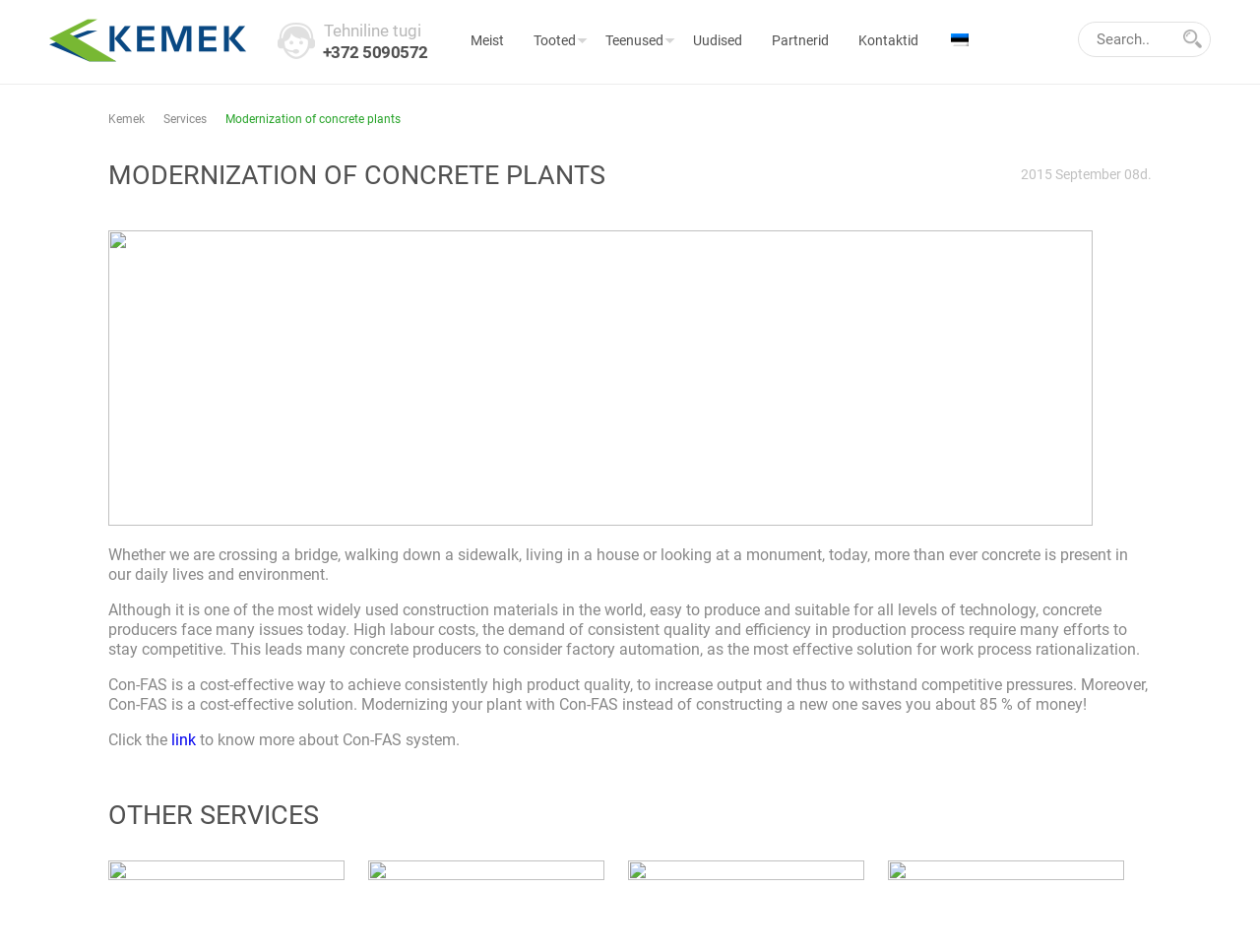Analyze the image and provide a detailed answer to the question: What is Con-FAS?

Con-FAS is a cost-effective solution for modernizing concrete plants, which is mentioned in the text as a way to achieve consistently high product quality, increase output, and withstand competitive pressures.